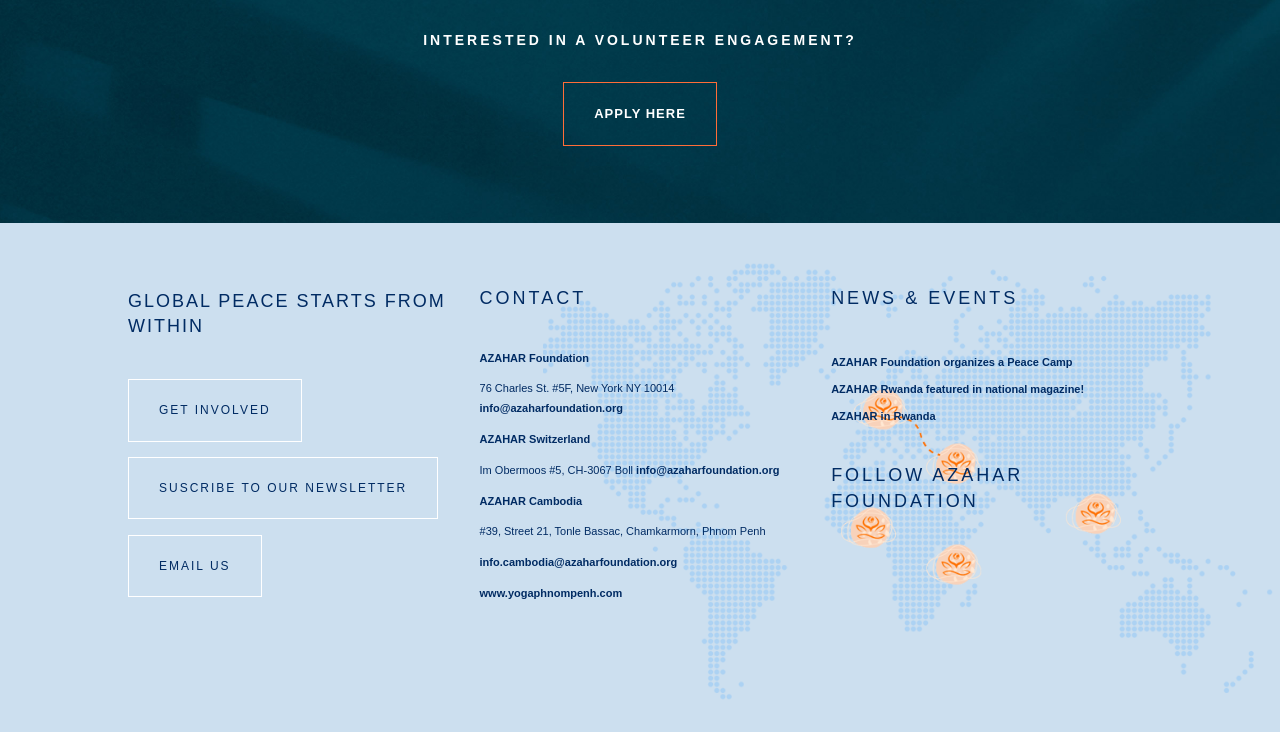Point out the bounding box coordinates of the section to click in order to follow this instruction: "Subscribe to the newsletter".

[0.1, 0.624, 0.342, 0.709]